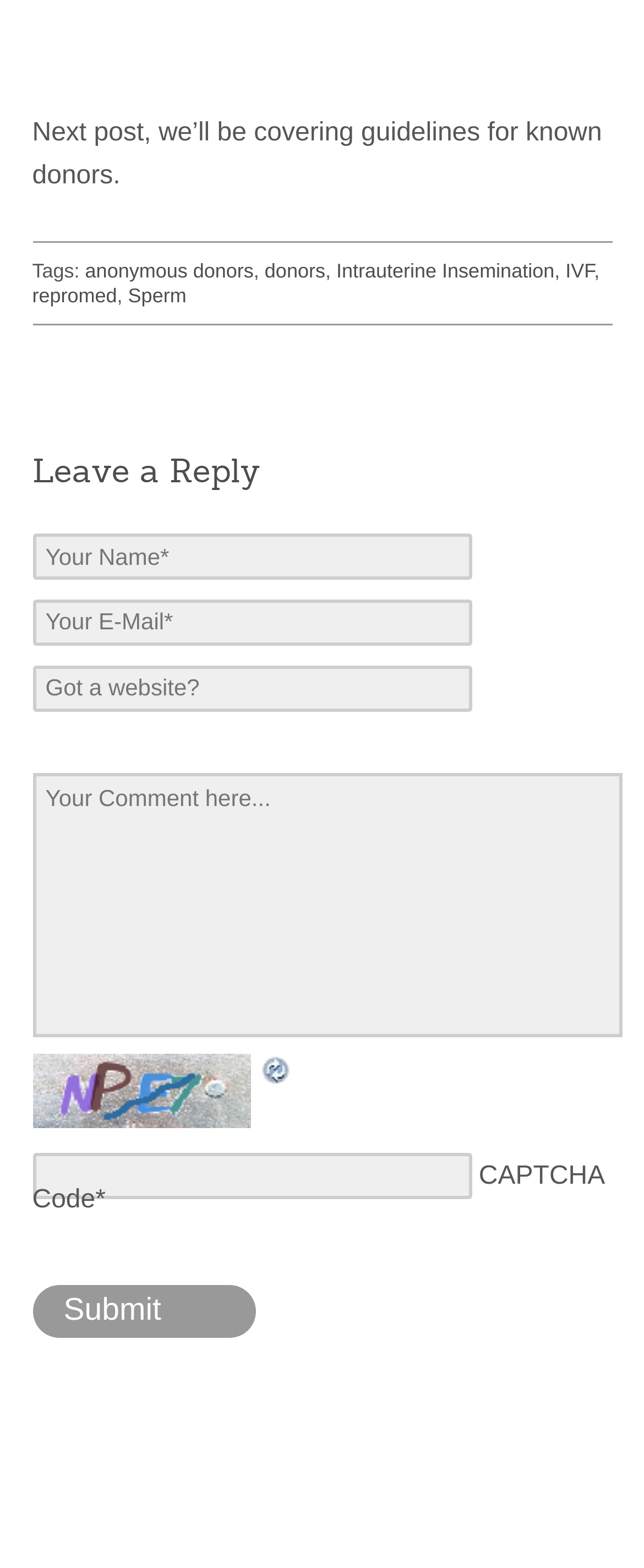Please identify the bounding box coordinates of the clickable element to fulfill the following instruction: "Click the 'Refresh Image' link". The coordinates should be four float numbers between 0 and 1, i.e., [left, top, right, bottom].

[0.401, 0.683, 0.458, 0.701]